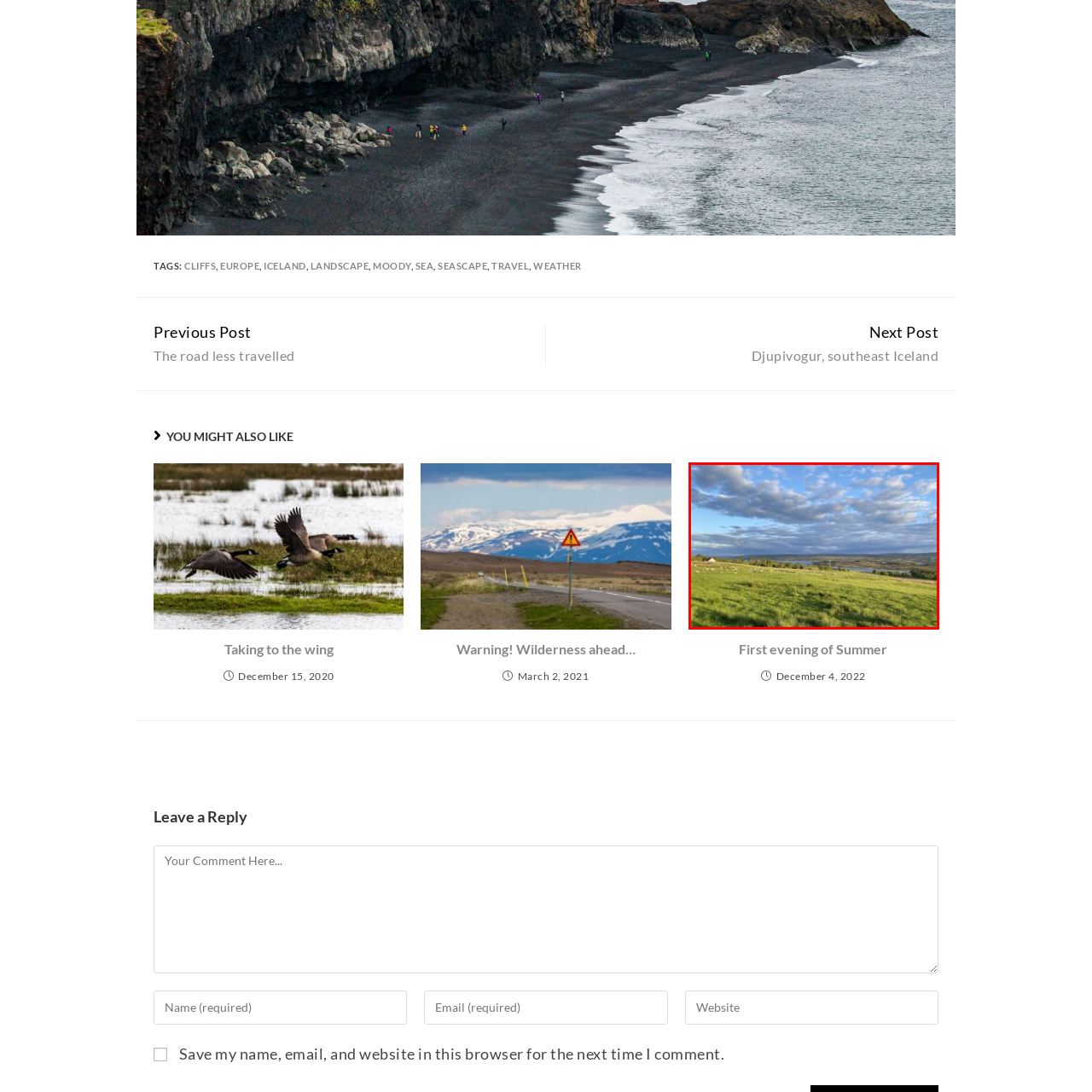What is the shape of the hills in the background?
Refer to the image highlighted by the red box and give a one-word or short-phrase answer reflecting what you see.

Gently rolling